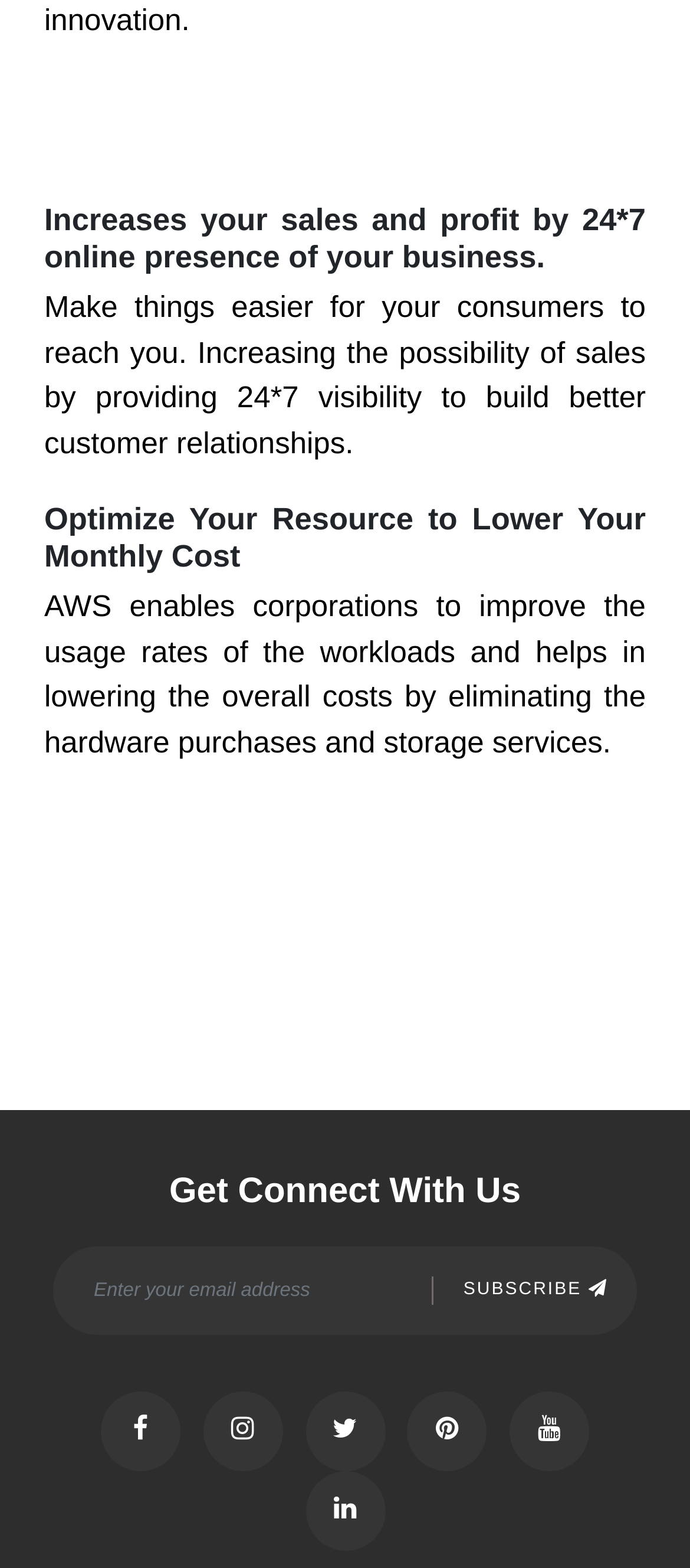Extract the bounding box of the UI element described as: "aria-label="twitter theMageComp"".

[0.294, 0.887, 0.41, 0.938]